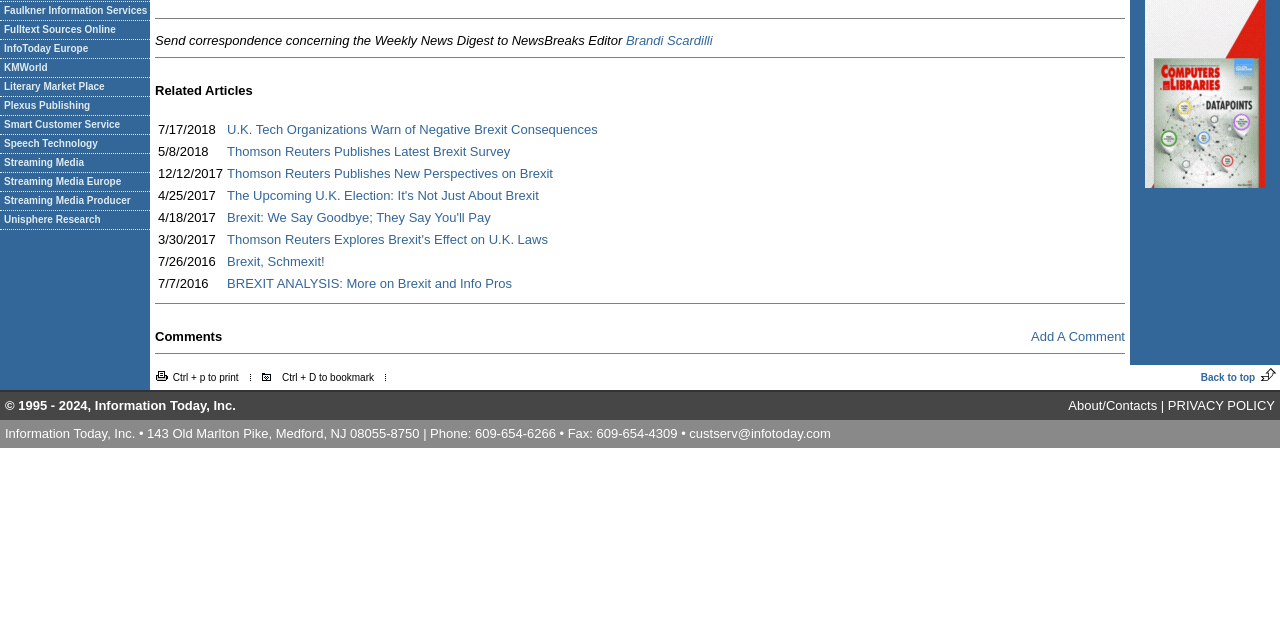Locate the UI element described as follows: "custserv@infotoday.com". Return the bounding box coordinates as four float numbers between 0 and 1 in the order [left, top, right, bottom].

[0.539, 0.666, 0.649, 0.689]